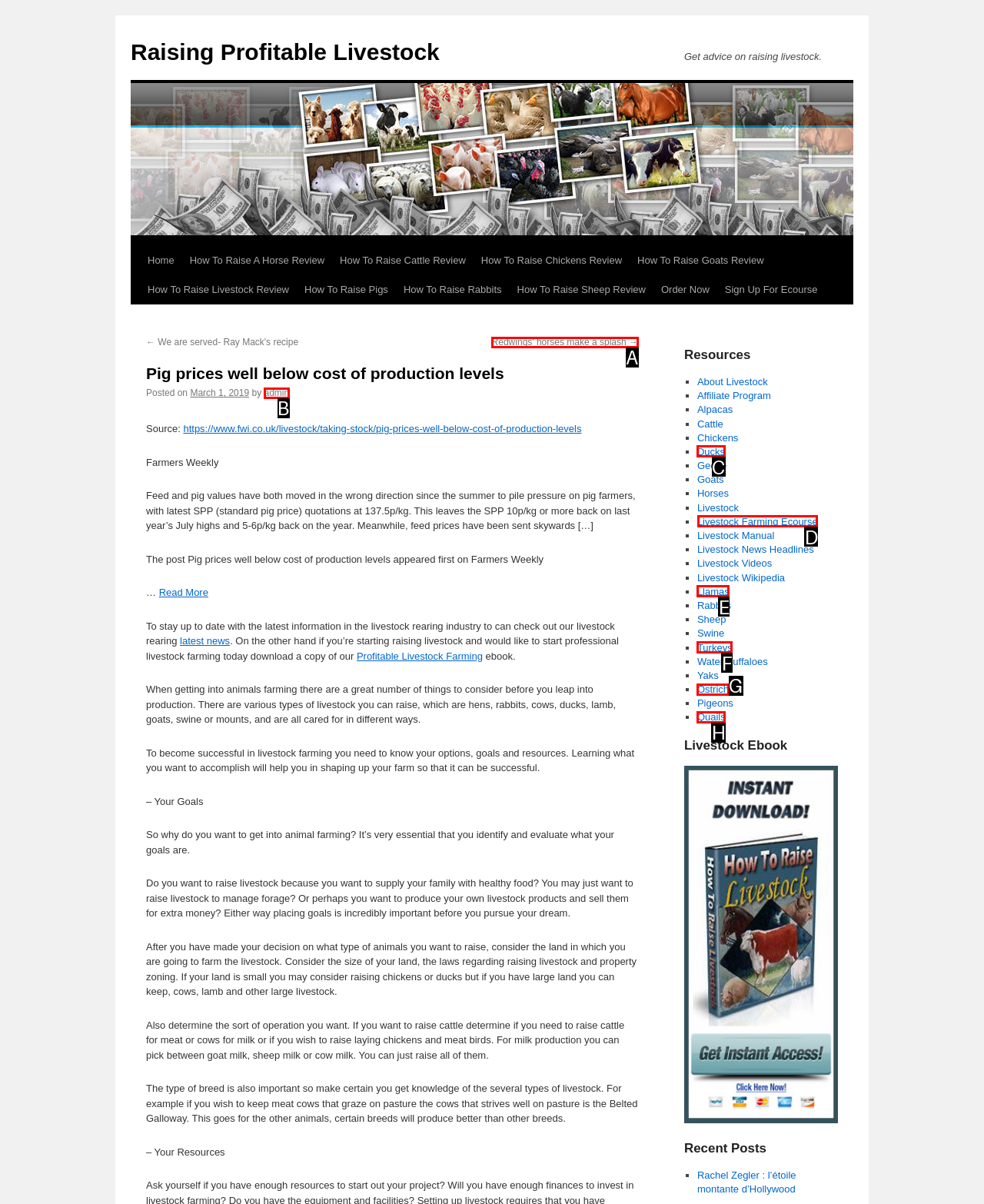Indicate the HTML element that should be clicked to perform the task: Learn about 'Livestock Farming Ecourse' Reply with the letter corresponding to the chosen option.

D